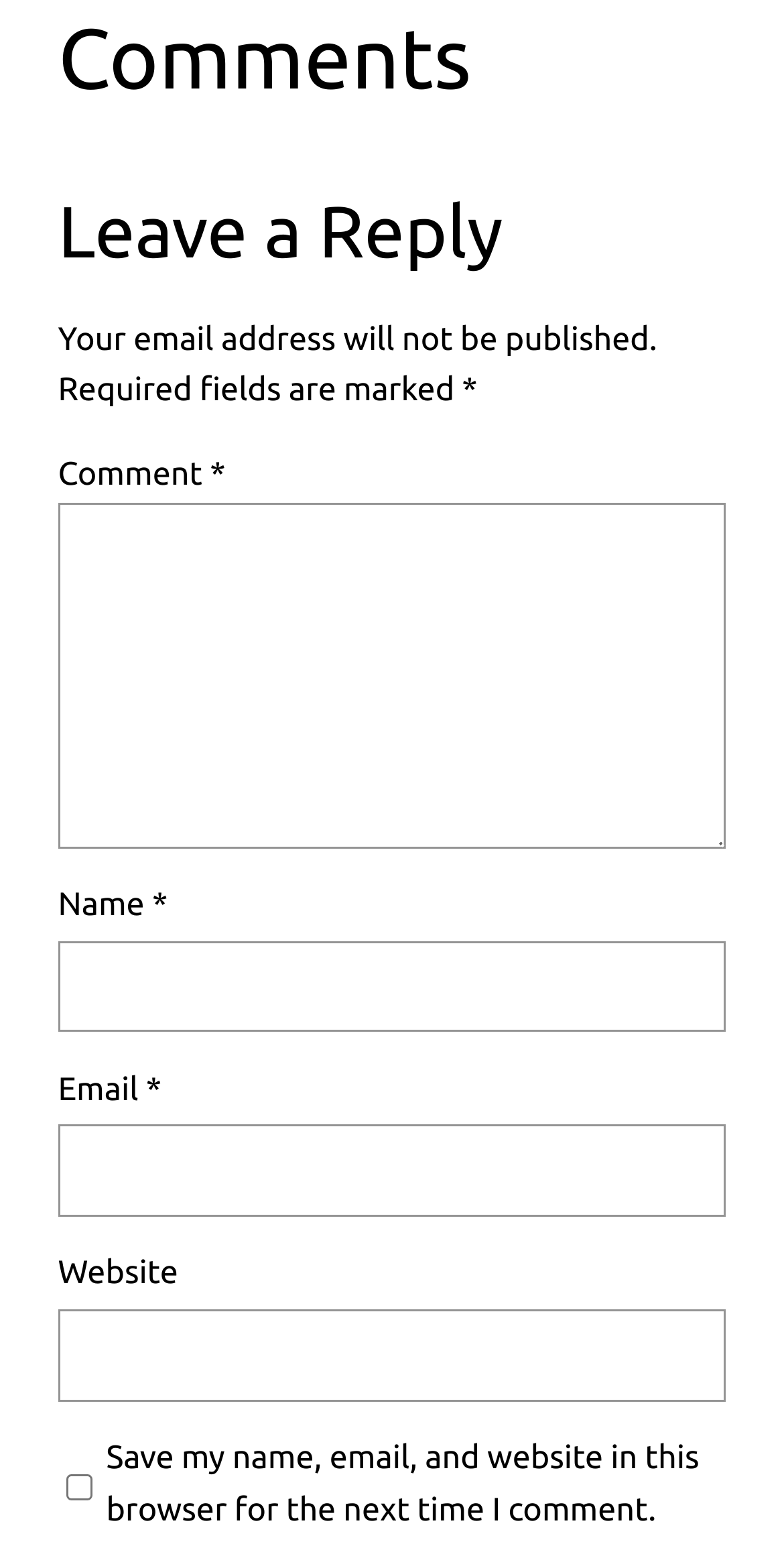Refer to the image and offer a detailed explanation in response to the question: What is the purpose of the comment section?

The purpose of the comment section is to leave a reply, as indicated by the heading 'Leave a Reply' and the presence of text fields for comment, name, email, and website.